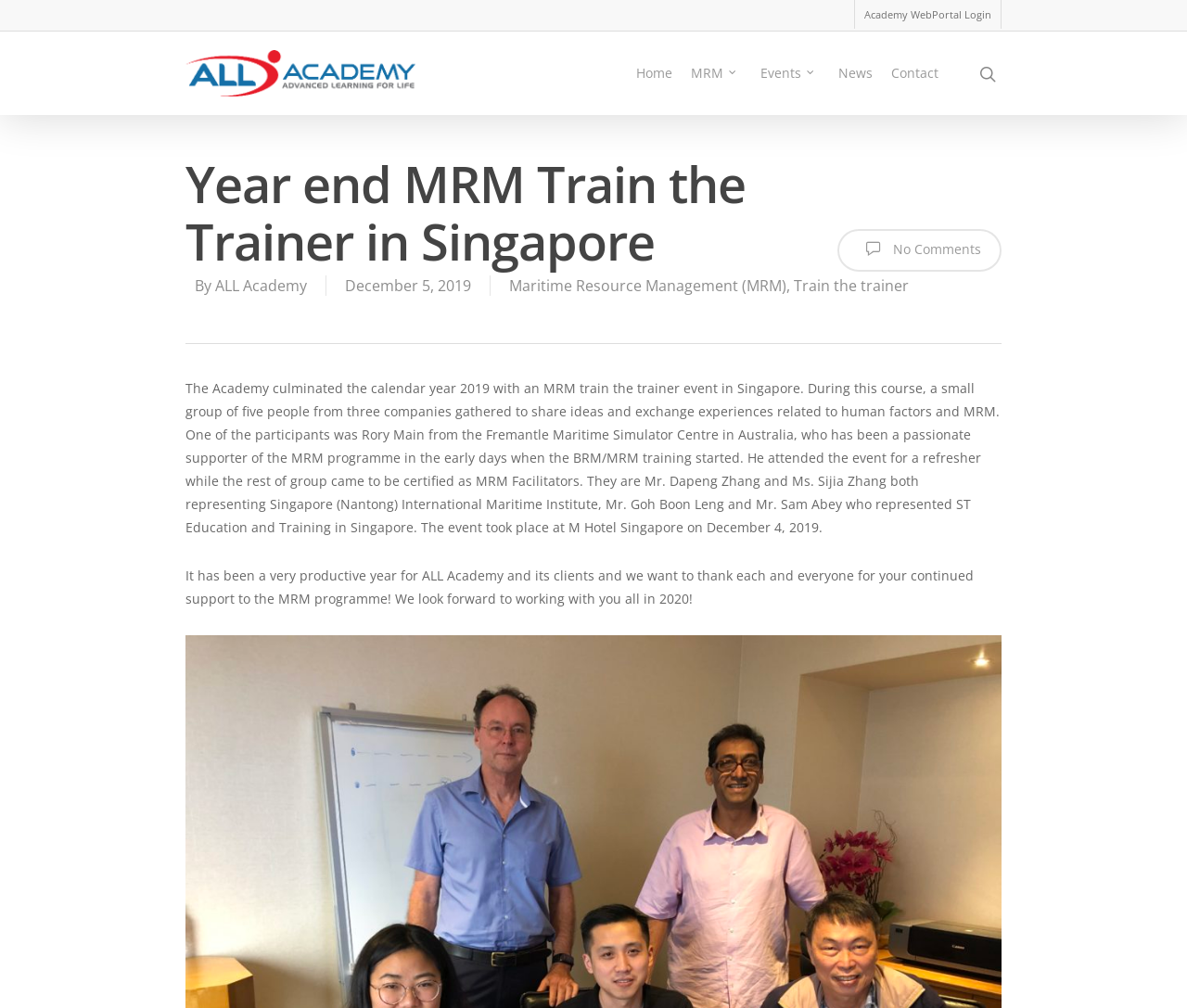Identify the bounding box coordinates for the UI element described as: "BLOG".

None